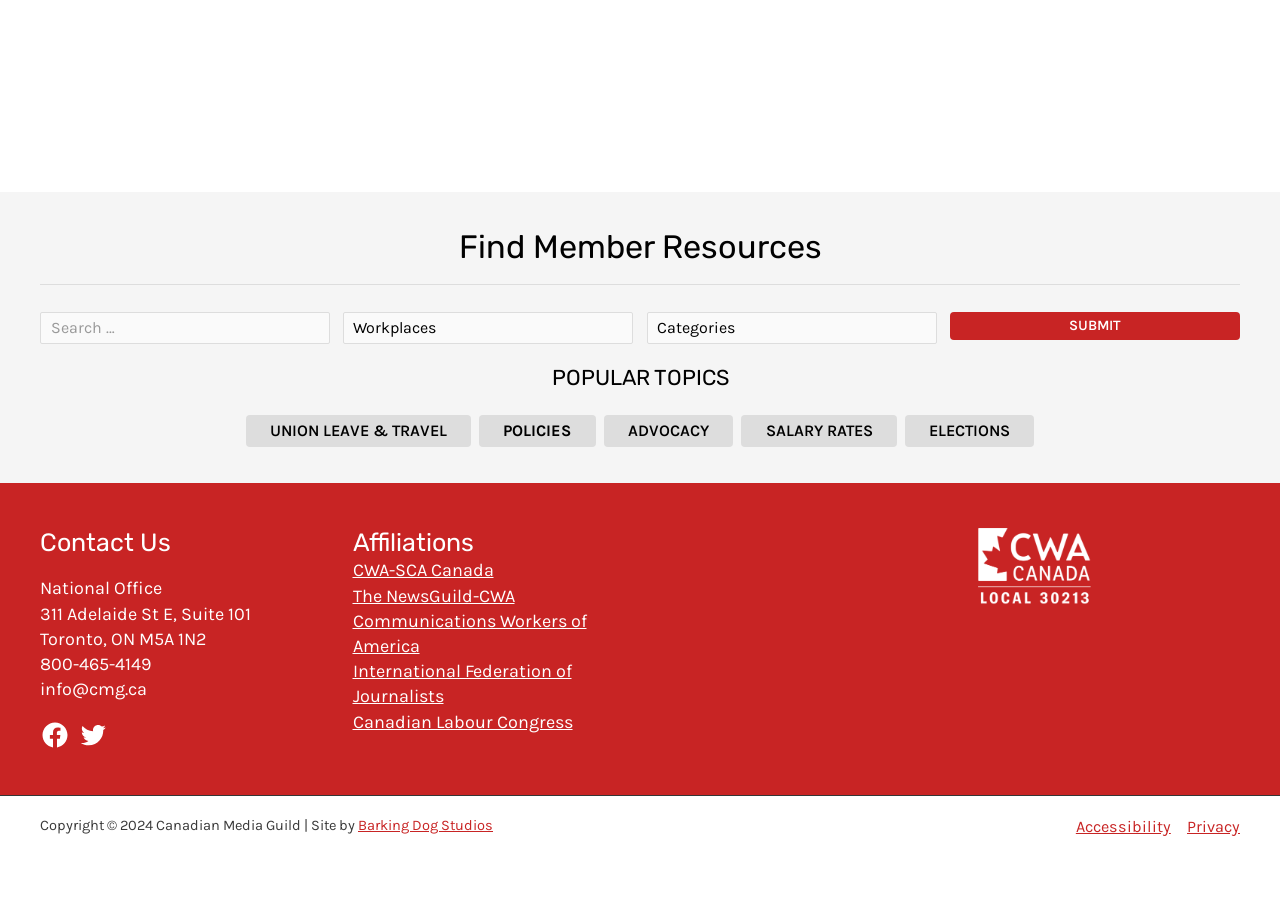What is the name of the organization that developed the website?
Please provide a single word or phrase in response based on the screenshot.

Barking Dog Studios